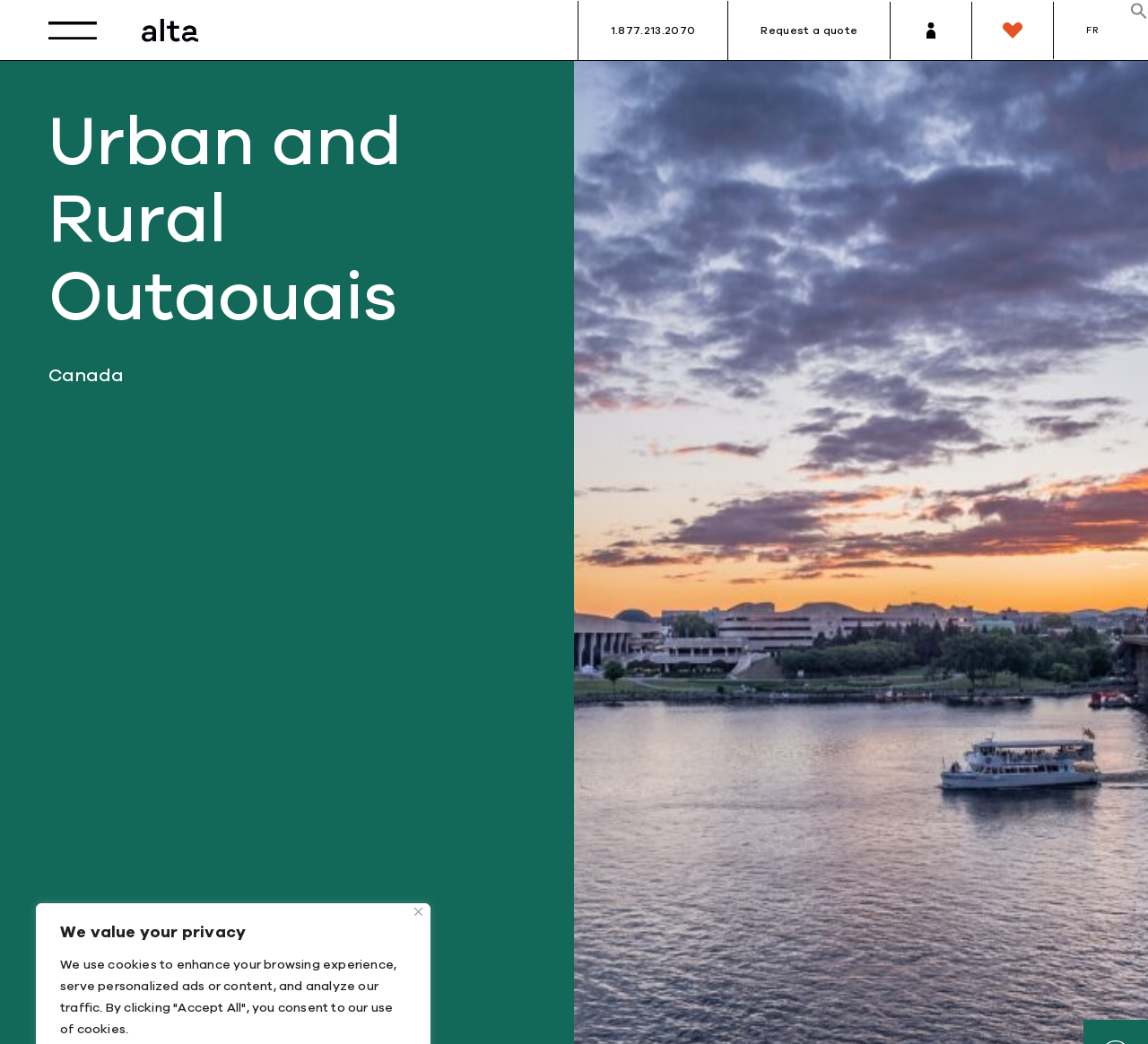Please answer the following question using a single word or phrase: What is the language option available?

FR